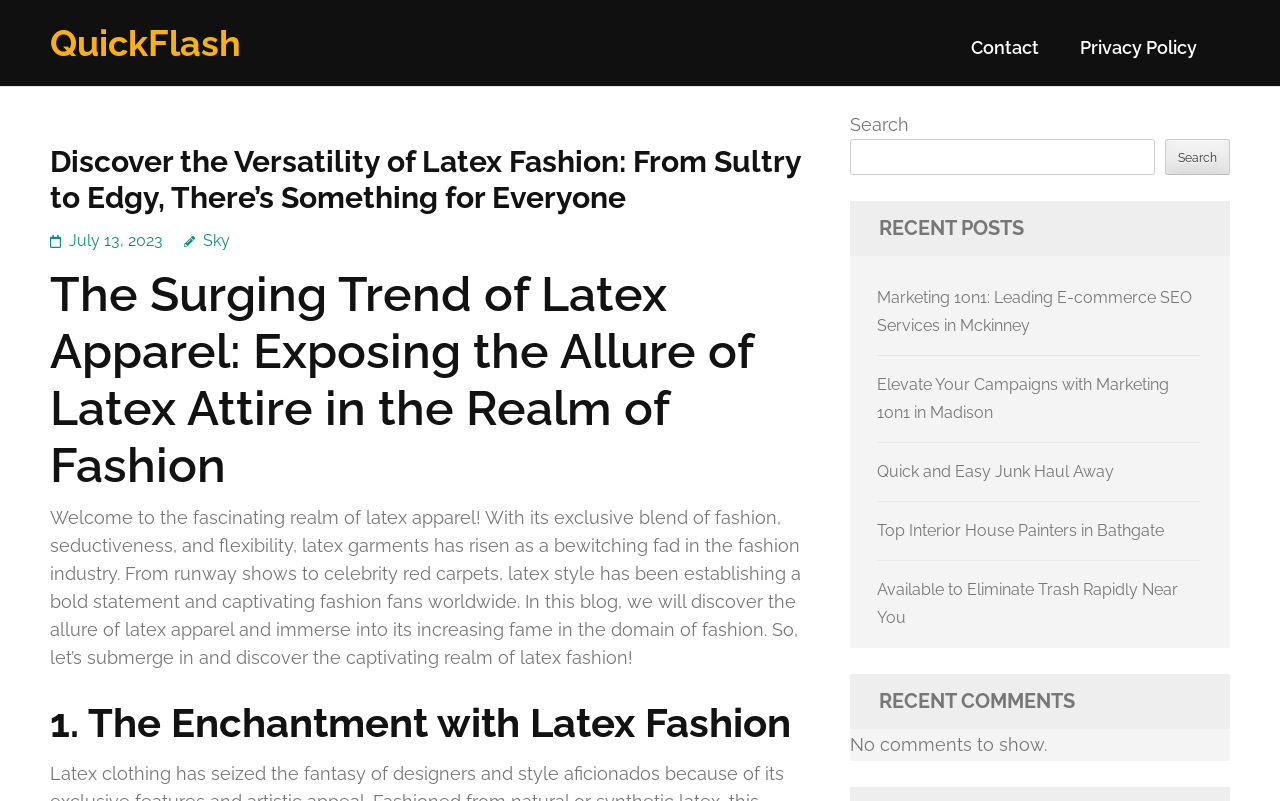Please locate the clickable area by providing the bounding box coordinates to follow this instruction: "visit costumers with a cause website".

None